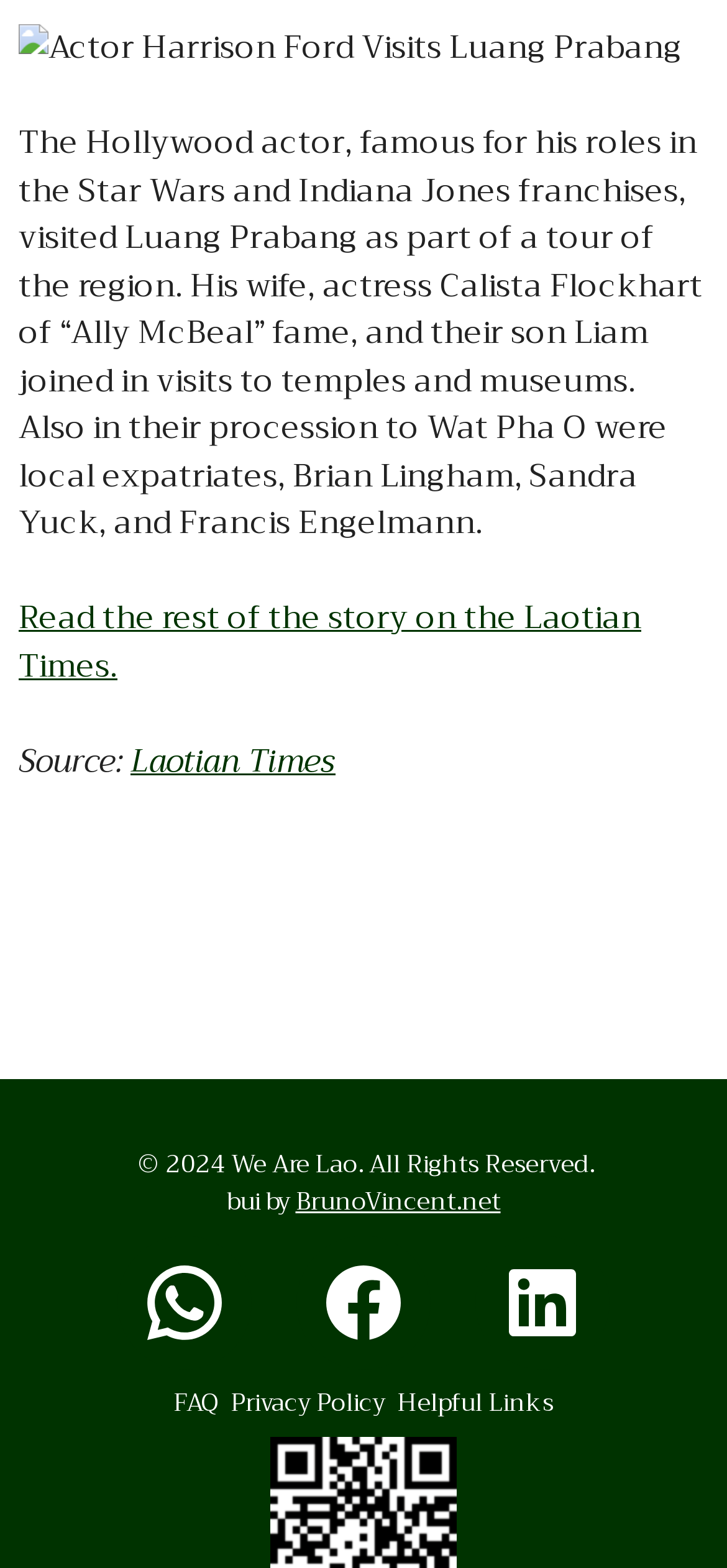Find the bounding box coordinates for the area you need to click to carry out the instruction: "Visit the Laotian Times website". The coordinates should be four float numbers between 0 and 1, indicated as [left, top, right, bottom].

[0.179, 0.468, 0.462, 0.502]